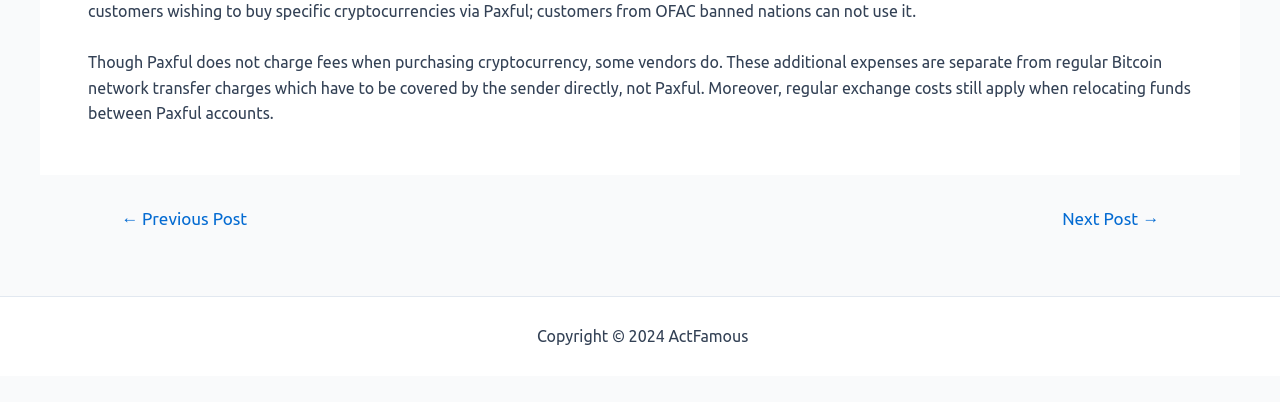Identify the bounding box coordinates for the UI element that matches this description: "Next Post →".

[0.81, 0.522, 0.926, 0.564]